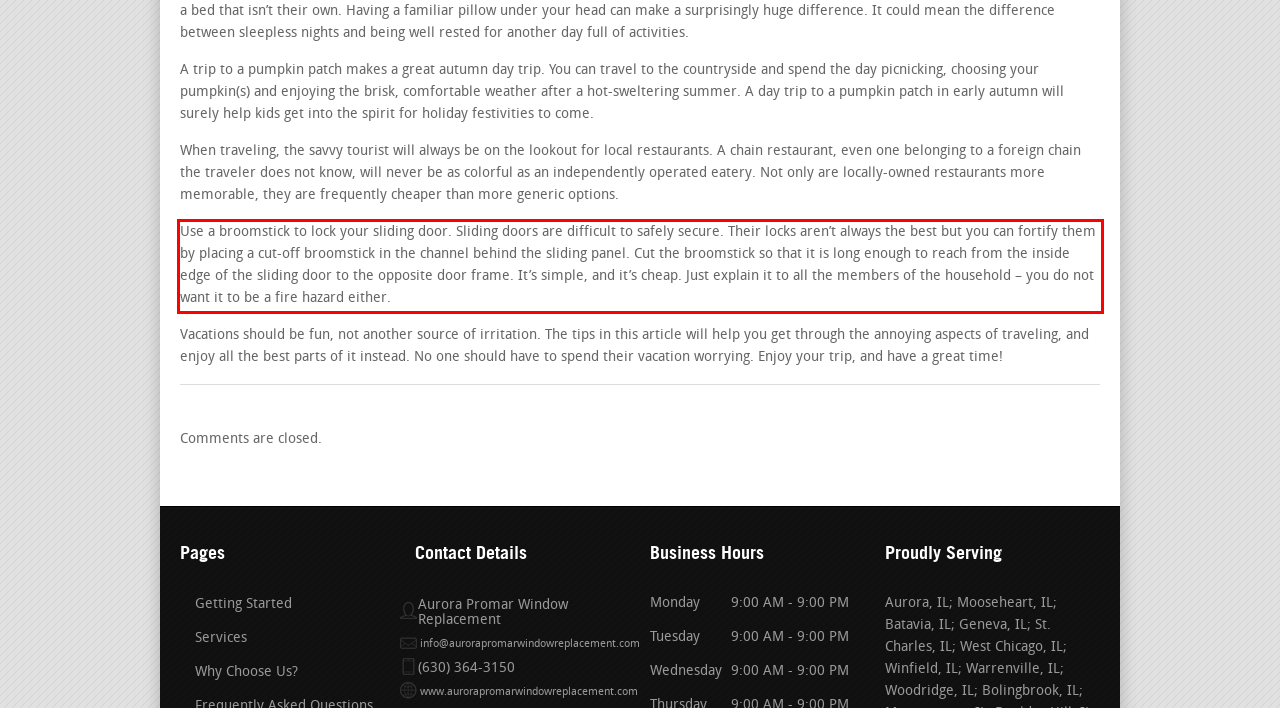You are given a screenshot of a webpage with a UI element highlighted by a red bounding box. Please perform OCR on the text content within this red bounding box.

Use a broomstick to lock your sliding door. Sliding doors are difficult to safely secure. Their locks aren’t always the best but you can fortify them by placing a cut-off broomstick in the channel behind the sliding panel. Cut the broomstick so that it is long enough to reach from the inside edge of the sliding door to the opposite door frame. It’s simple, and it’s cheap. Just explain it to all the members of the household – you do not want it to be a fire hazard either.